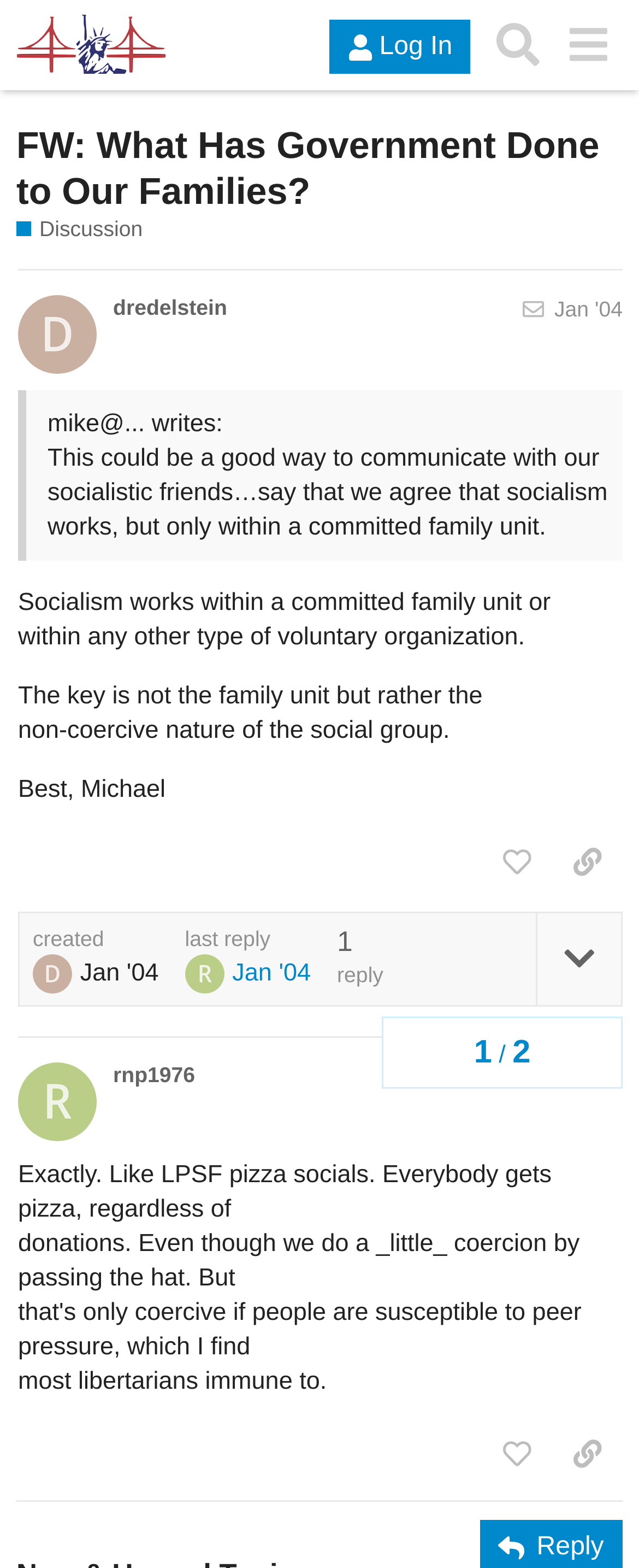What is the date of the last reply?
Please look at the screenshot and answer in one word or a short phrase.

Jan 8, 2004 12:06 am